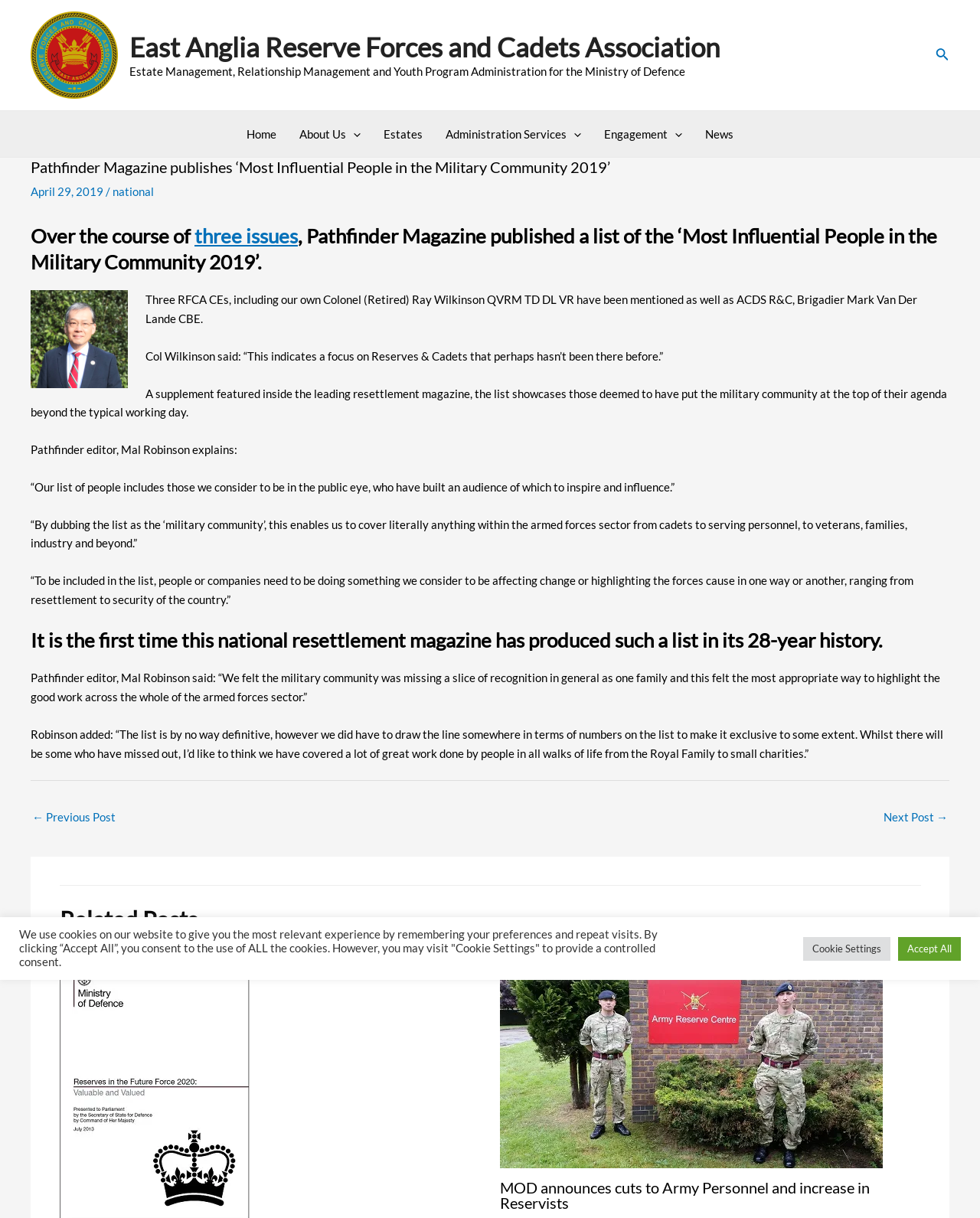Give a detailed overview of the webpage's appearance and contents.

This webpage is about the publication of a list of the 'Most Influential People in the Military Community 2019' by Pathfinder Magazine. At the top left corner, there is the East Anglia Reserve Forces and Cadets Association logo, which is a link to the organization's website. Next to the logo, there is a link to the website's homepage. Below the logo, there is a navigation menu with links to various sections of the website, including Home, About Us, Estates, Administration Services, Engagement, and News.

The main content of the webpage is an article about the publication of the list. The article has a heading that reads "Pathfinder Magazine publishes ‘Most Influential People in the Military Community 2019’". Below the heading, there is a subheading that reads "Over the course of three issues, Pathfinder Magazine published a list of the ‘Most Influential People in the Military Community 2019’." The article then goes on to describe the list and its significance, with quotes from the editor of Pathfinder Magazine, Mal Robinson.

There are several images on the webpage, including a photo of Colonel (Retired) Ray Wilkinson QVRM TD DL VR, who is one of the individuals featured on the list. There are also links to related posts at the bottom of the webpage, including articles about legal changes for reservists and MOD announcements about cuts to army personnel and increases in reservists.

At the very bottom of the webpage, there is a notification about the use of cookies on the website, with options to accept all cookies or to customize cookie settings.